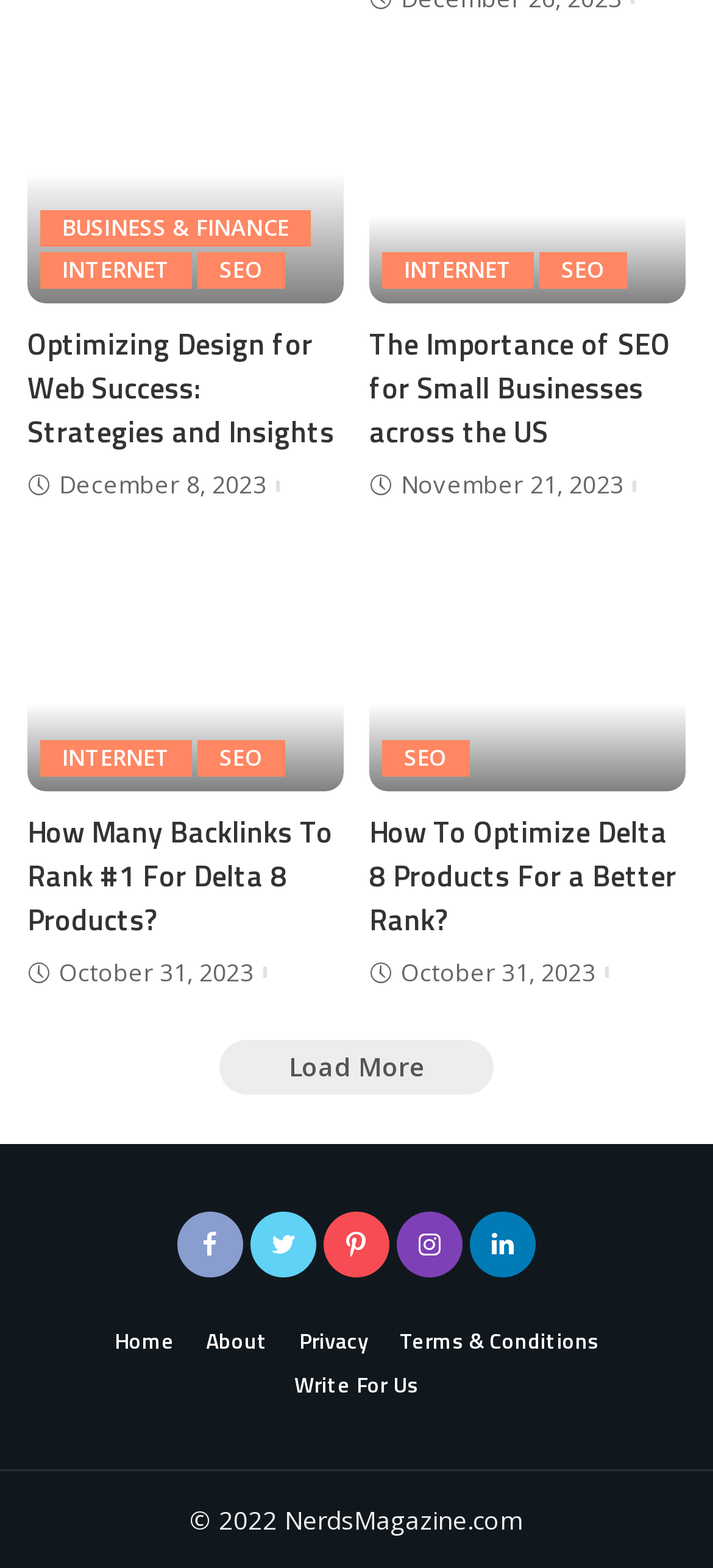Predict the bounding box of the UI element based on this description: "title="LinkedIn"".

[0.659, 0.773, 0.751, 0.815]